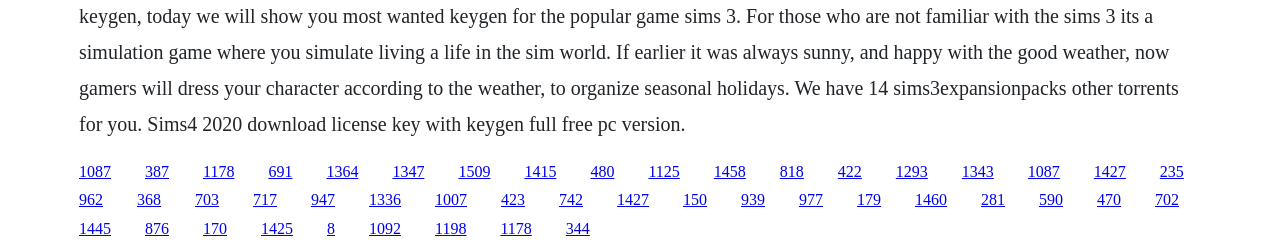Utilize the information from the image to answer the question in detail:
What is the vertical spacing between navigation bars?

By analyzing the y-coordinates of the links, I can calculate the vertical spacing between navigation bars. The average vertical spacing between navigation bars is around 0.114, which is the difference between the y-coordinates of the top and bottom links of adjacent navigation bars.